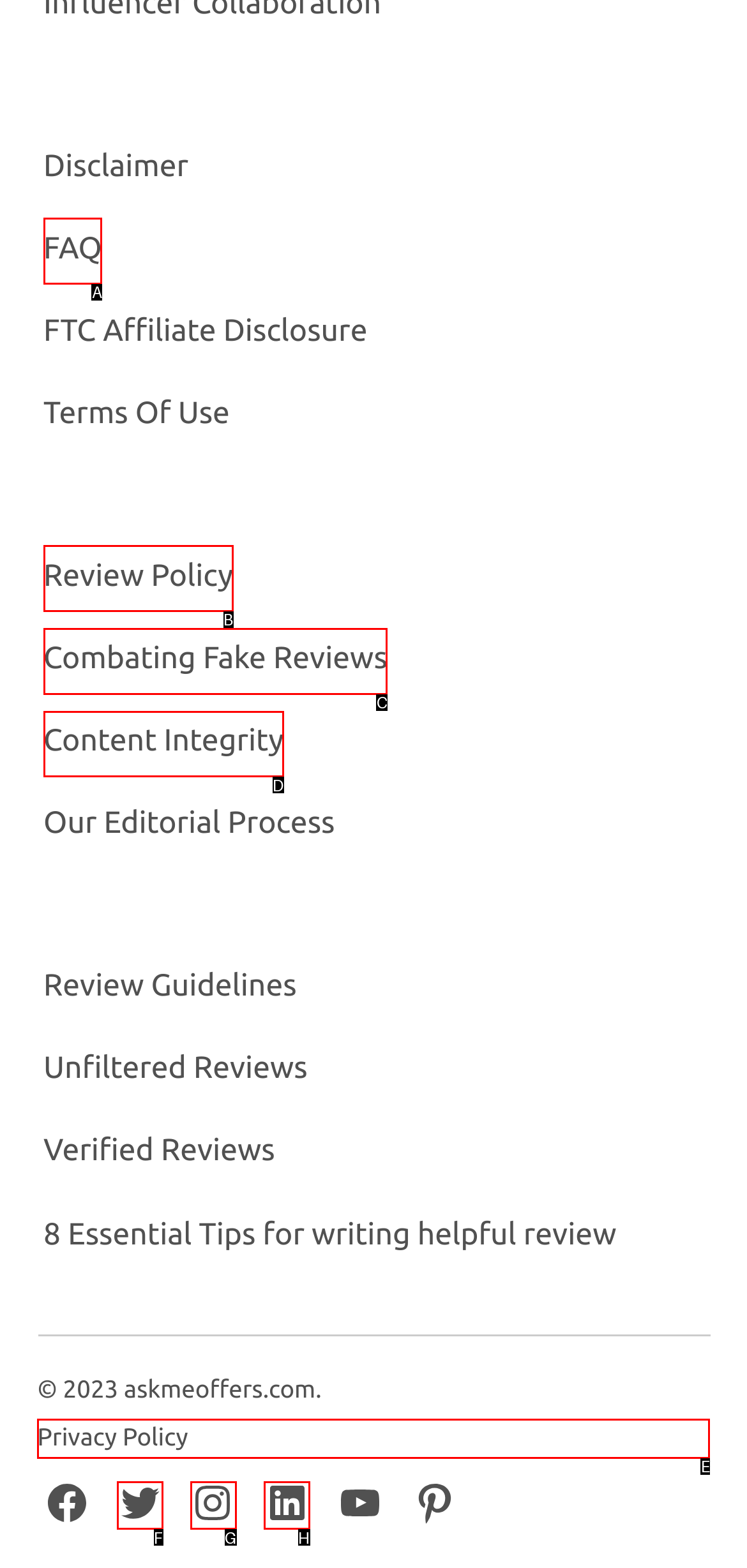Identify the HTML element that corresponds to the following description: Review Policy Provide the letter of the best matching option.

B